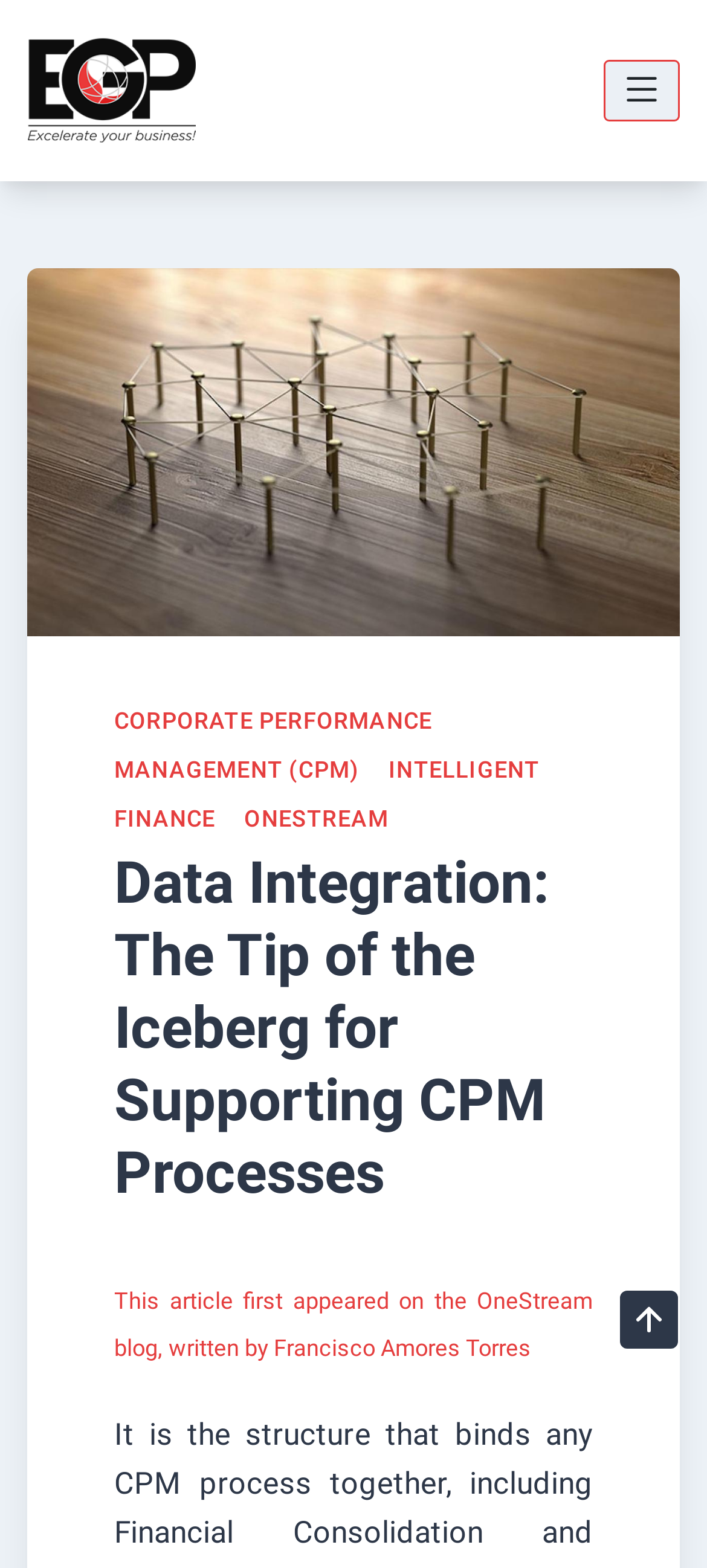Write a detailed summary of the webpage.

The webpage is a blog post titled "Data Integration: The Tip of the Iceberg for Supporting CPM Processes" on the Excel Global Partners Blog. At the top left, there is a link to the blog's homepage, accompanied by a small image with the same name. 

On the top right, there is a button with a hamburger icon, which controls the primary menu. When expanded, the menu displays several links, including "CORPORATE PERFORMANCE MANAGEMENT (CPM)", "INTELLIGENT FINANCE", and "ONESTREAM". 

Below the menu, there is a main heading that repeats the title of the blog post. Underneath the heading, there is a paragraph of text, which is not explicitly stated but appears to be the content of the blog post. 

At the bottom of the page, there is a link to the original article on the OneStream blog, written by Francisco Amores Torres. A "Go to Top" button is located at the bottom right, accompanied by an upward arrow icon.